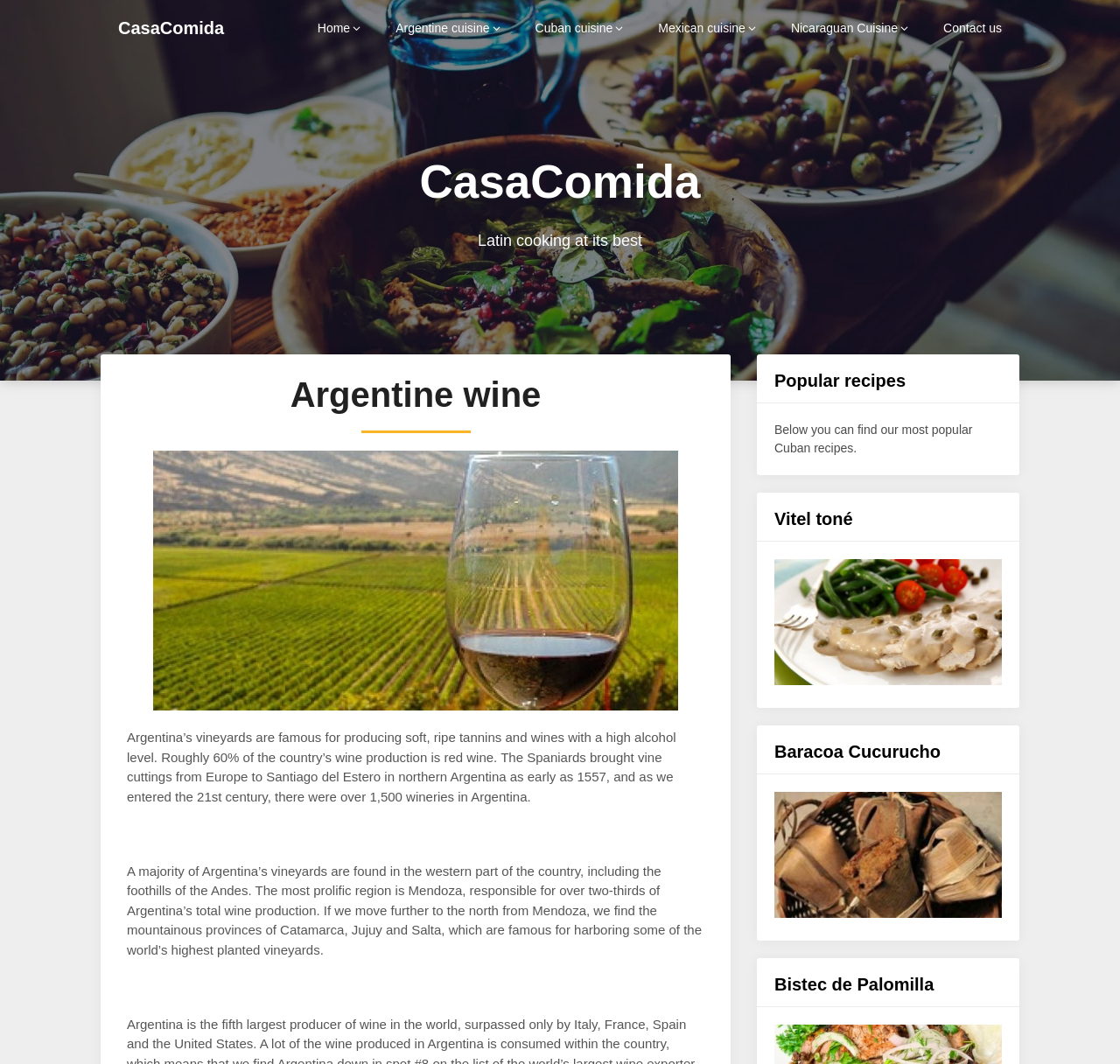Find the bounding box coordinates of the element's region that should be clicked in order to follow the given instruction: "learn about Argentine cuisine". The coordinates should consist of four float numbers between 0 and 1, i.e., [left, top, right, bottom].

[0.338, 0.0, 0.462, 0.053]